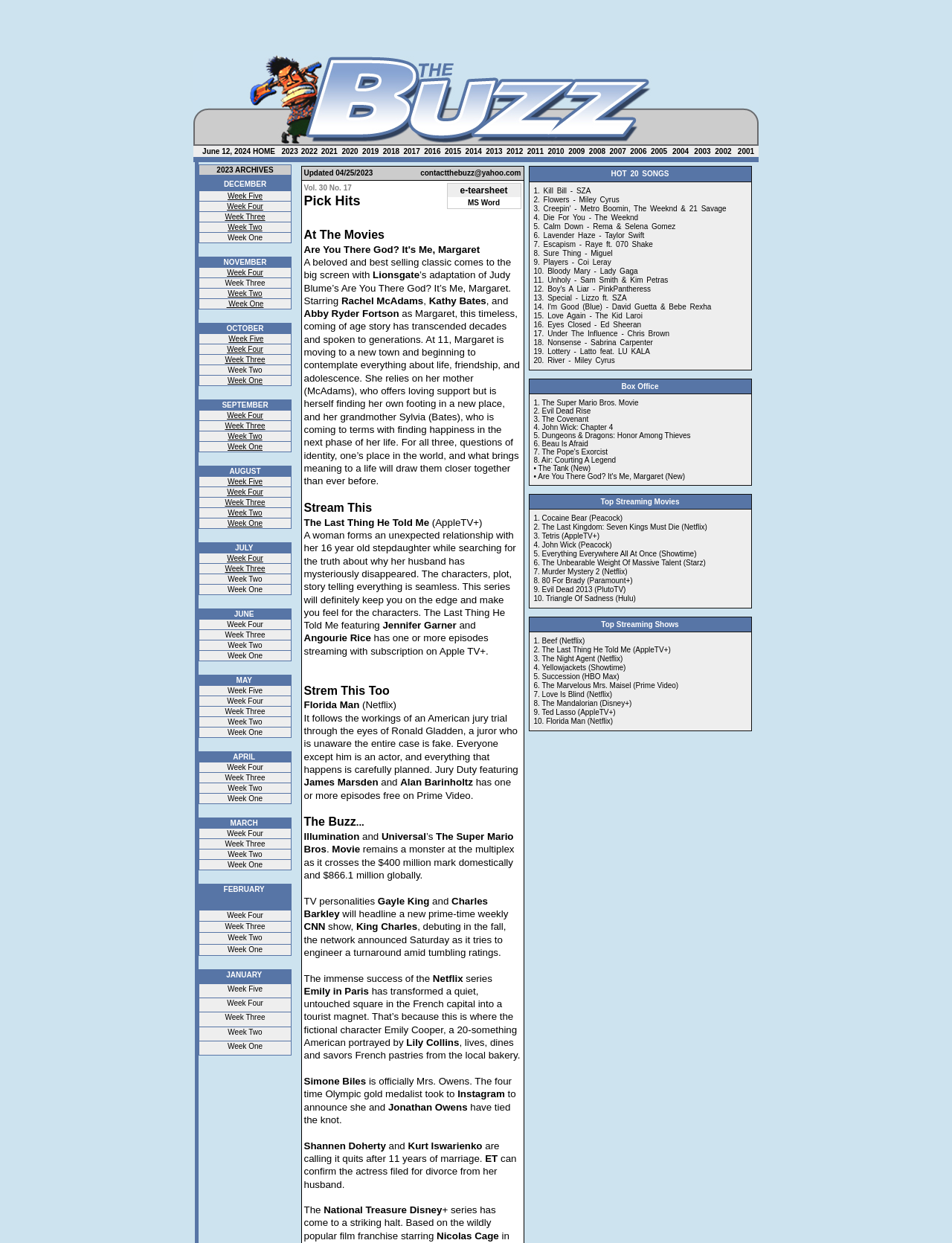Please pinpoint the bounding box coordinates for the region I should click to adhere to this instruction: "View 2023 archives".

[0.209, 0.133, 0.305, 0.141]